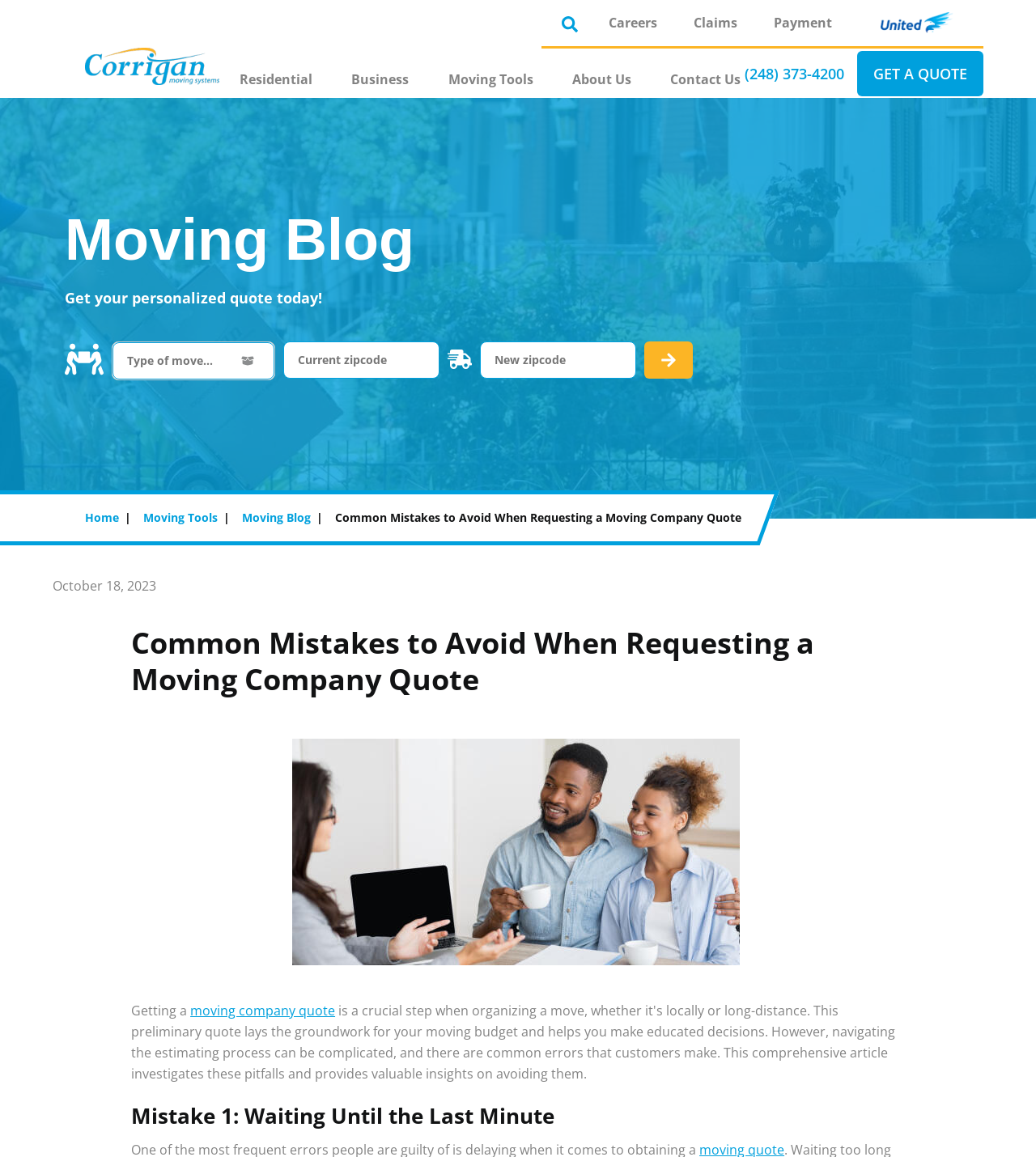Provide a thorough summary of the webpage.

This webpage is about common mistakes to avoid when requesting a moving company quote. At the top, there is a navigation bar with several links, including "Careers", "Claims", "Payment", and "Residential", among others. On the top right, there is a search button and a United Van Lines logo. Below the navigation bar, there is a banner with a heading "Moving Blog" and a call-to-action to get a personalized quote today. 

Inside the banner, there is a form to input current and new zip codes, with a dropdown menu and a submit button. On the left side of the banner, there is a small image. Below the banner, there is a breadcrumb navigation showing the current location in the website, with links to "Home", "Moving Tools", and "Moving Blog". 

The main content of the webpage starts with a heading "Common Mistakes to Avoid When Requesting a Moving Company Quote". Below the heading, there is an image related to Auburn Hills moving quote. The article then discusses the common mistakes, with the first mistake being "Waiting Until the Last Minute". The mistake is described in a paragraph, with a link to "moving company quote" in the text.